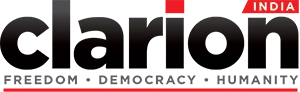Explain the image in a detailed way.

The image displays the logo of "Clarion India," which prominently features the words "FREEDOM," "DEMOCRACY," and "HUMANITY" beneath the brand name. The logo is designed with a strong emphasis on bold typography, using a mix of black and red colors that underscores the publication's commitment to important societal values. Positioned at the top right, the word "INDIA" is highlighted in red, indicating a focus on Indian issues and culture. This logo represents Clarion India's role as a platform for journalism that champions democratic principles and advocates for human rights.